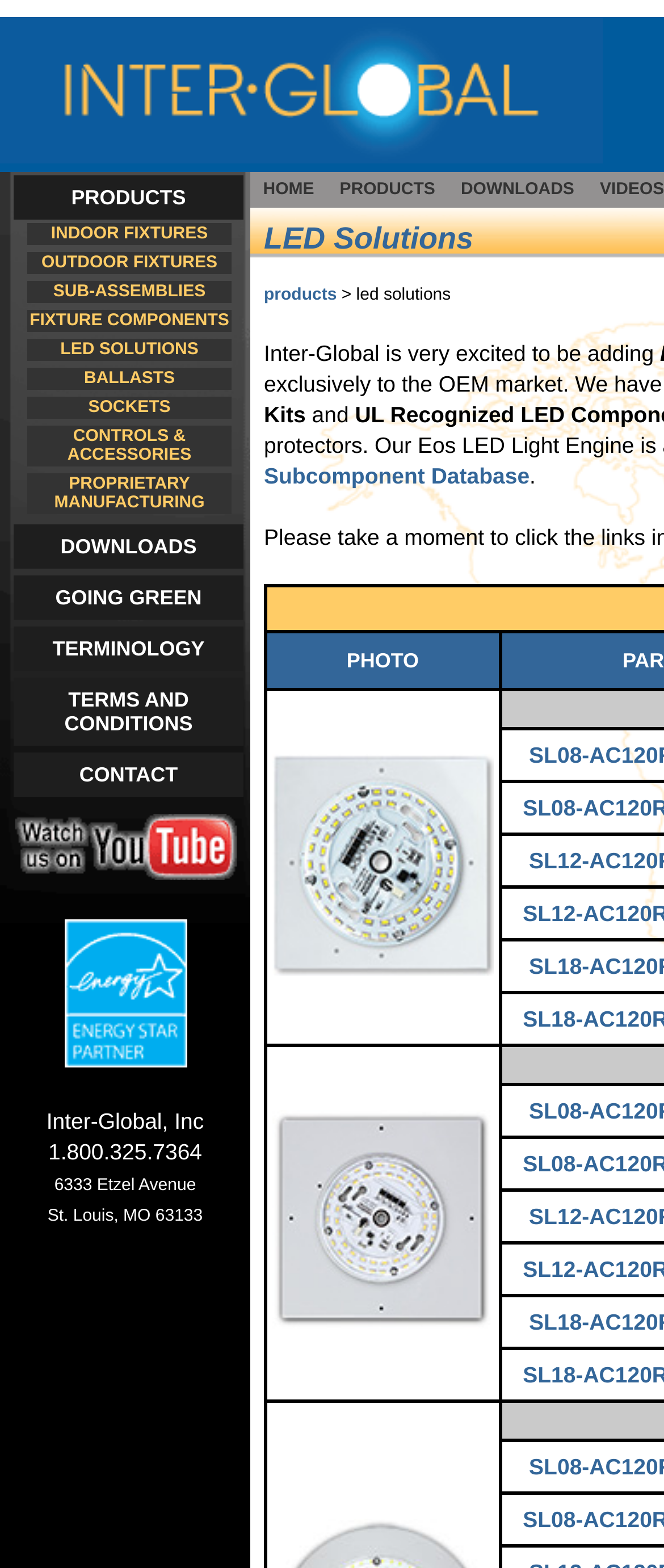What is the company's address?
Provide a detailed and extensive answer to the question.

I found the company's contact information in the bottom section of the webpage, which includes the address 6333 Etzel Avenue St. Louis, MO 63133.